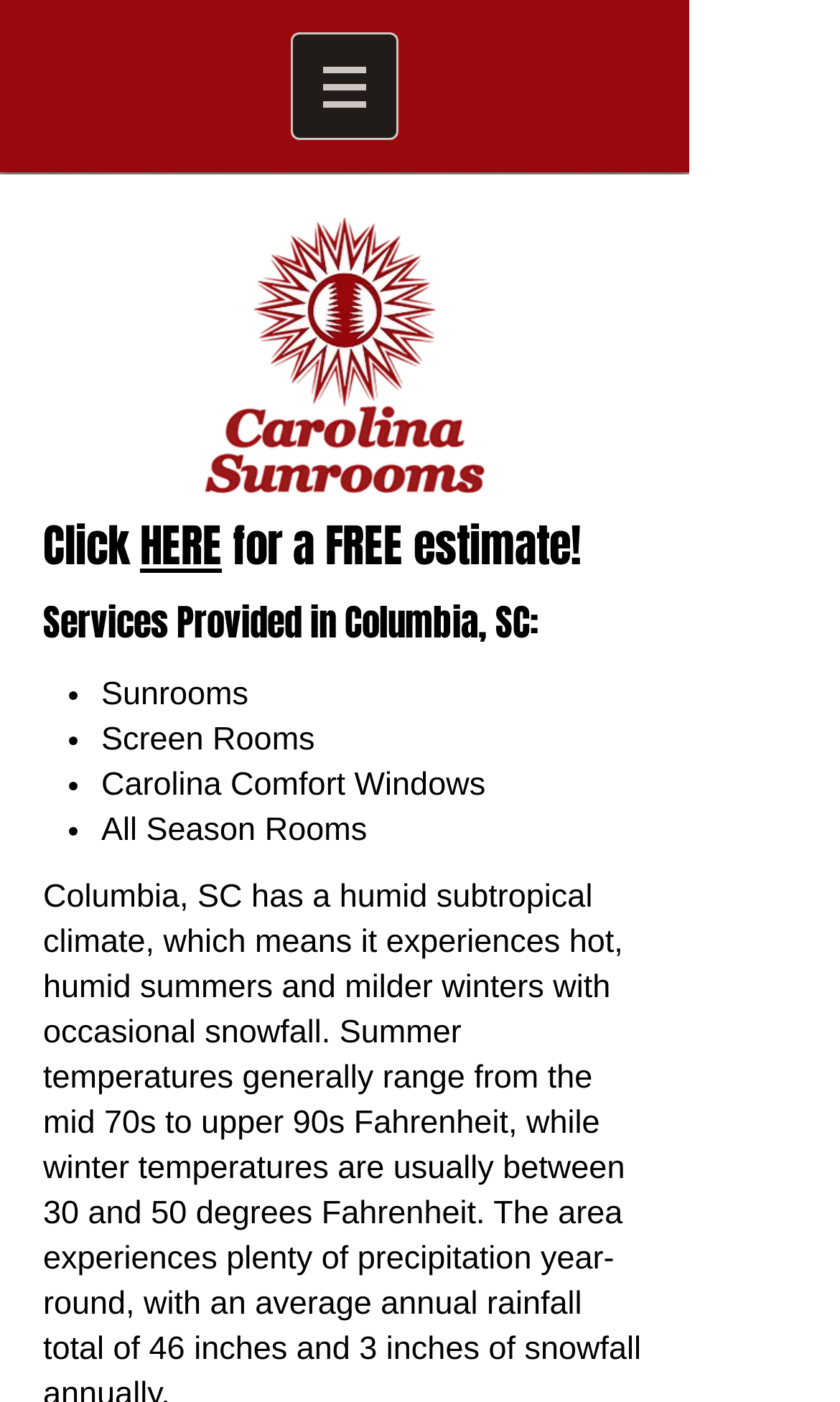What type of rooms does Carolina Sunrooms specialize in?
Look at the screenshot and provide an in-depth answer.

Based on the webpage, Carolina Sunrooms specializes in creating sunrooms and screen rooms. These types of rooms are mentioned multiple times on the webpage, including in the navigation menu and the list of services provided.